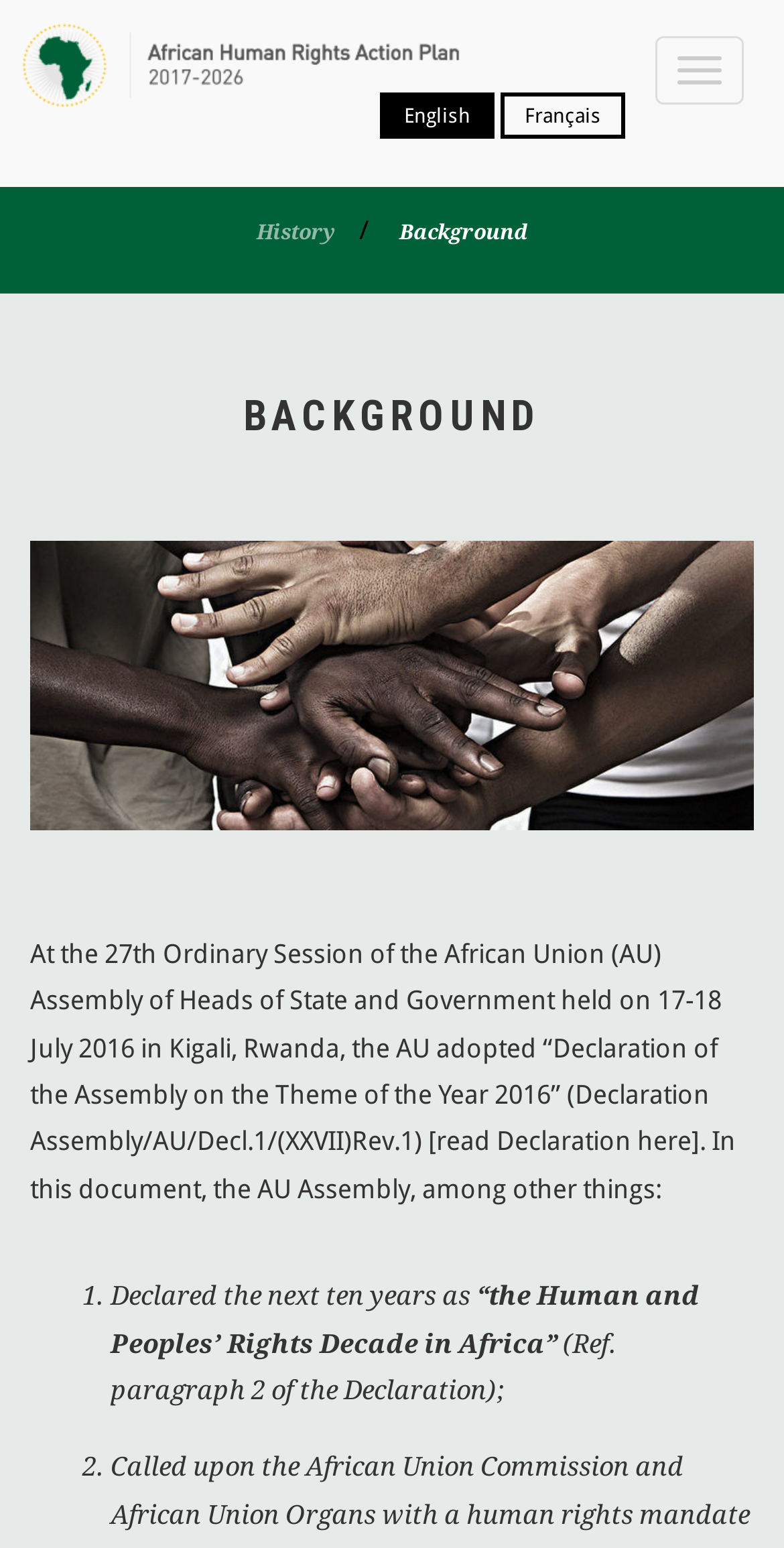Answer with a single word or phrase: 
Where was the 27th Ordinary Session of the African Union held?

Kigali, Rwanda